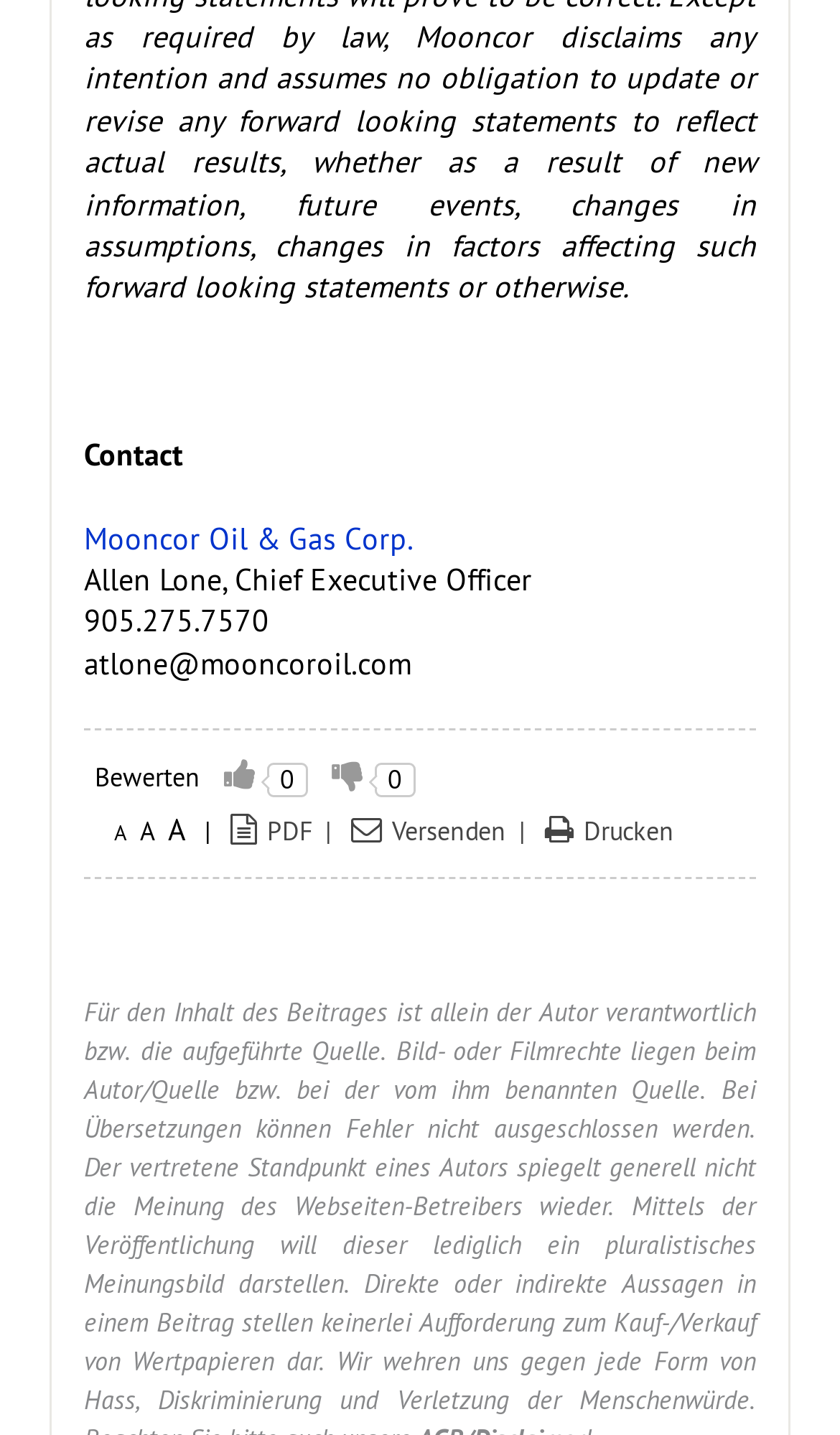Please identify the bounding box coordinates of the area I need to click to accomplish the following instruction: "Send an email to Allen Lone".

[0.1, 0.448, 0.49, 0.475]